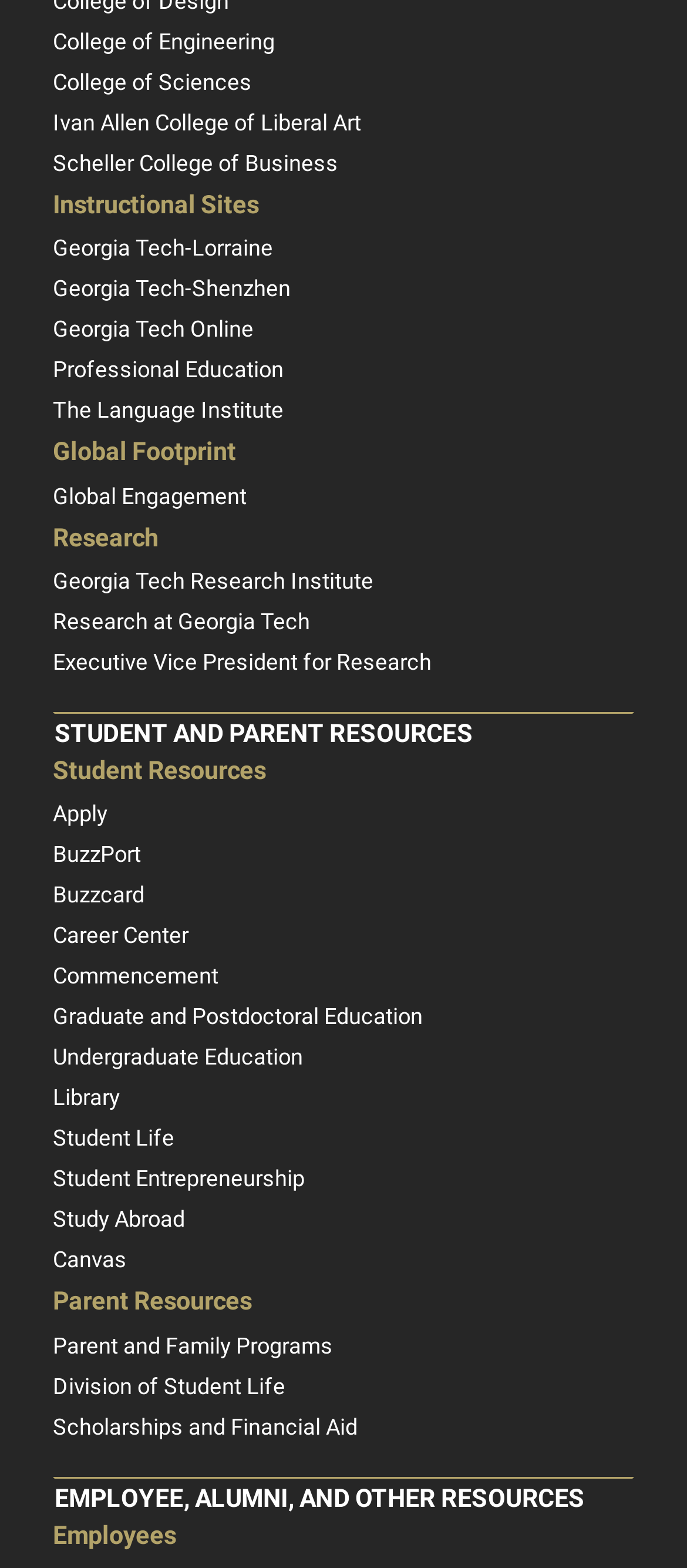Please specify the bounding box coordinates of the element that should be clicked to execute the given instruction: 'Visit the College of Engineering'. Ensure the coordinates are four float numbers between 0 and 1, expressed as [left, top, right, bottom].

[0.077, 0.018, 0.923, 0.037]